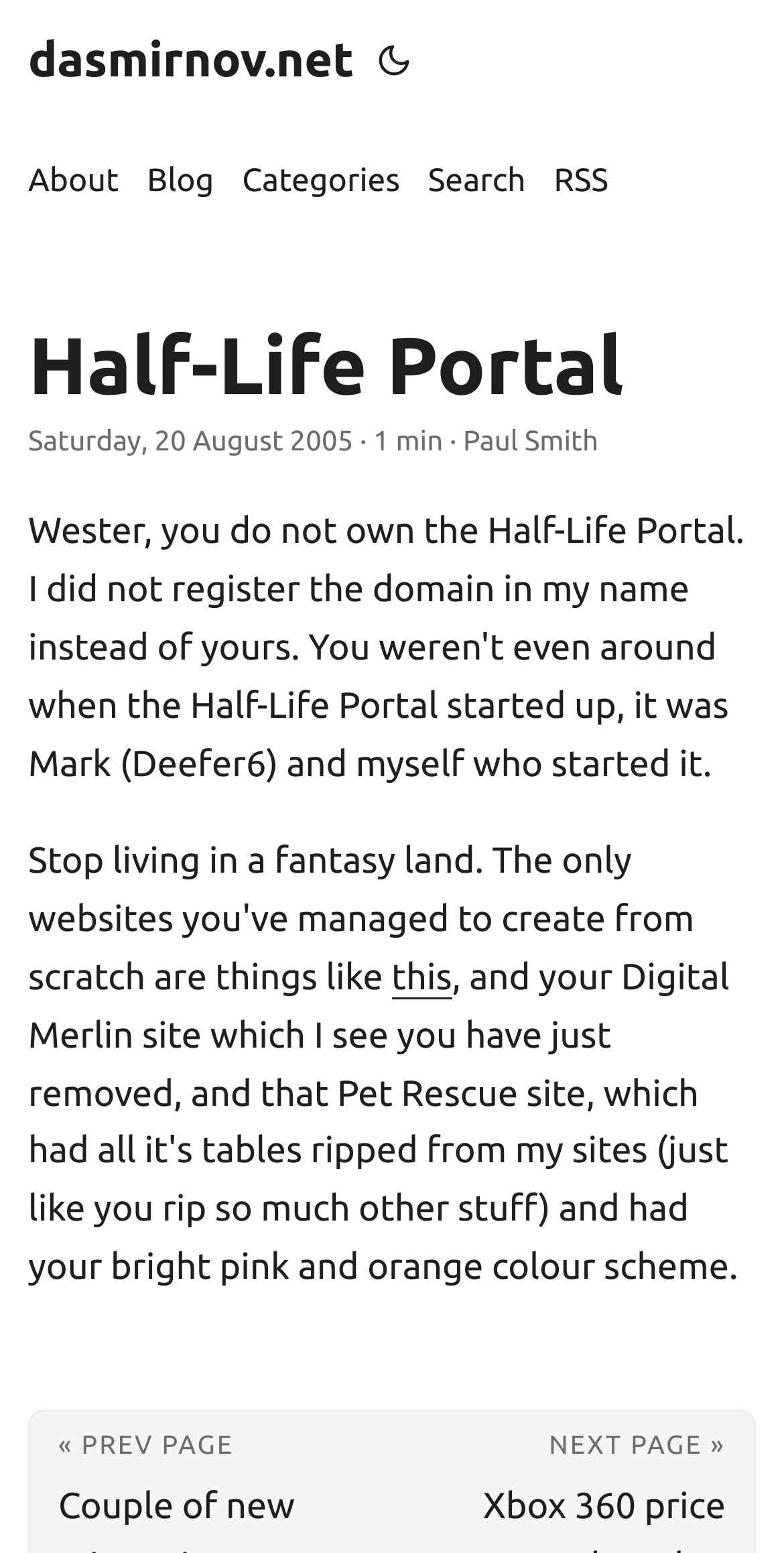What is the domain name of the website?
Please give a detailed and elaborate answer to the question based on the image.

I found the domain name by looking at the link element with the text 'dasmirnov.net' at the top of the webpage, which suggests that it is the domain name of the website.